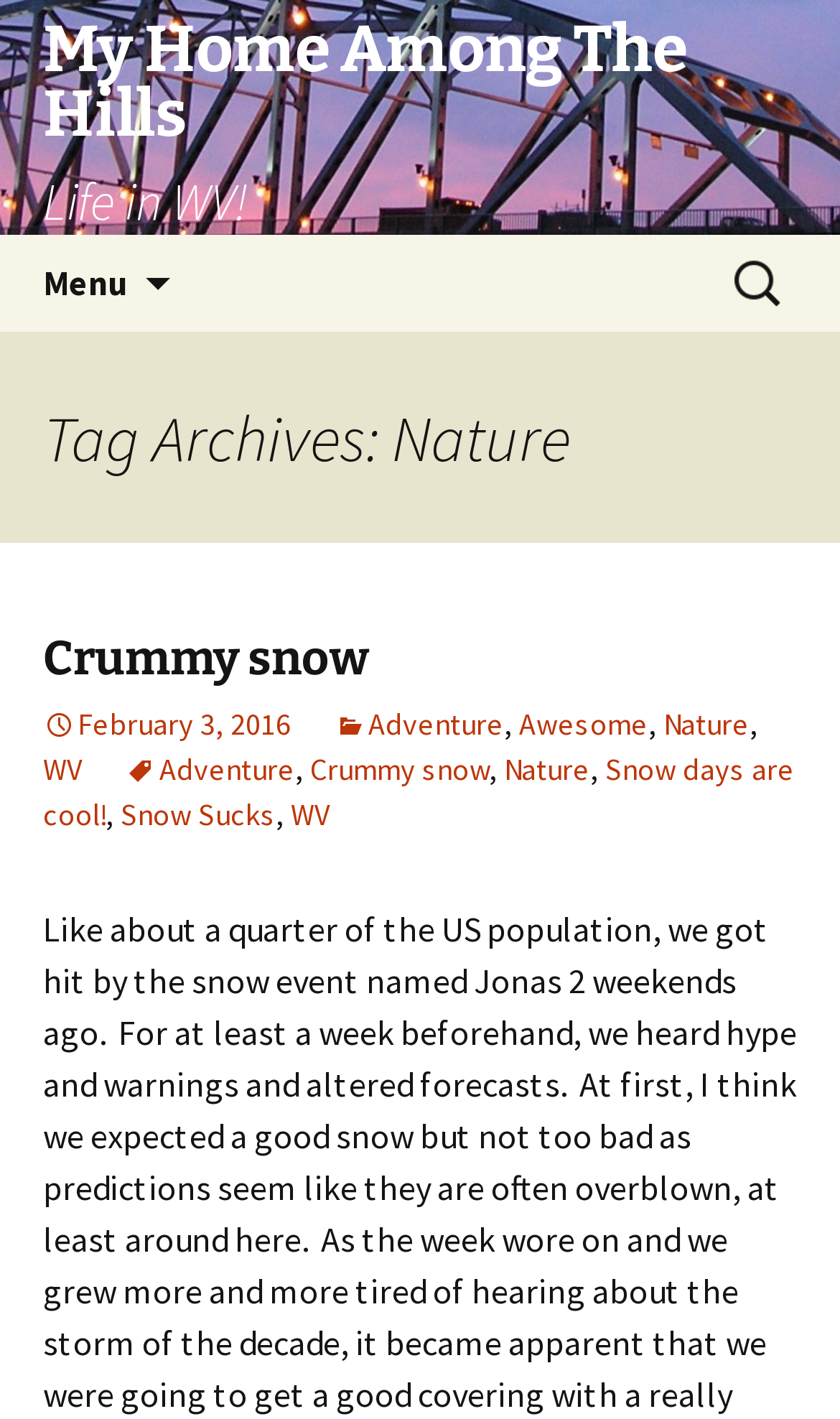Respond to the question with just a single word or phrase: 
How many tags are associated with the first search result?

Three